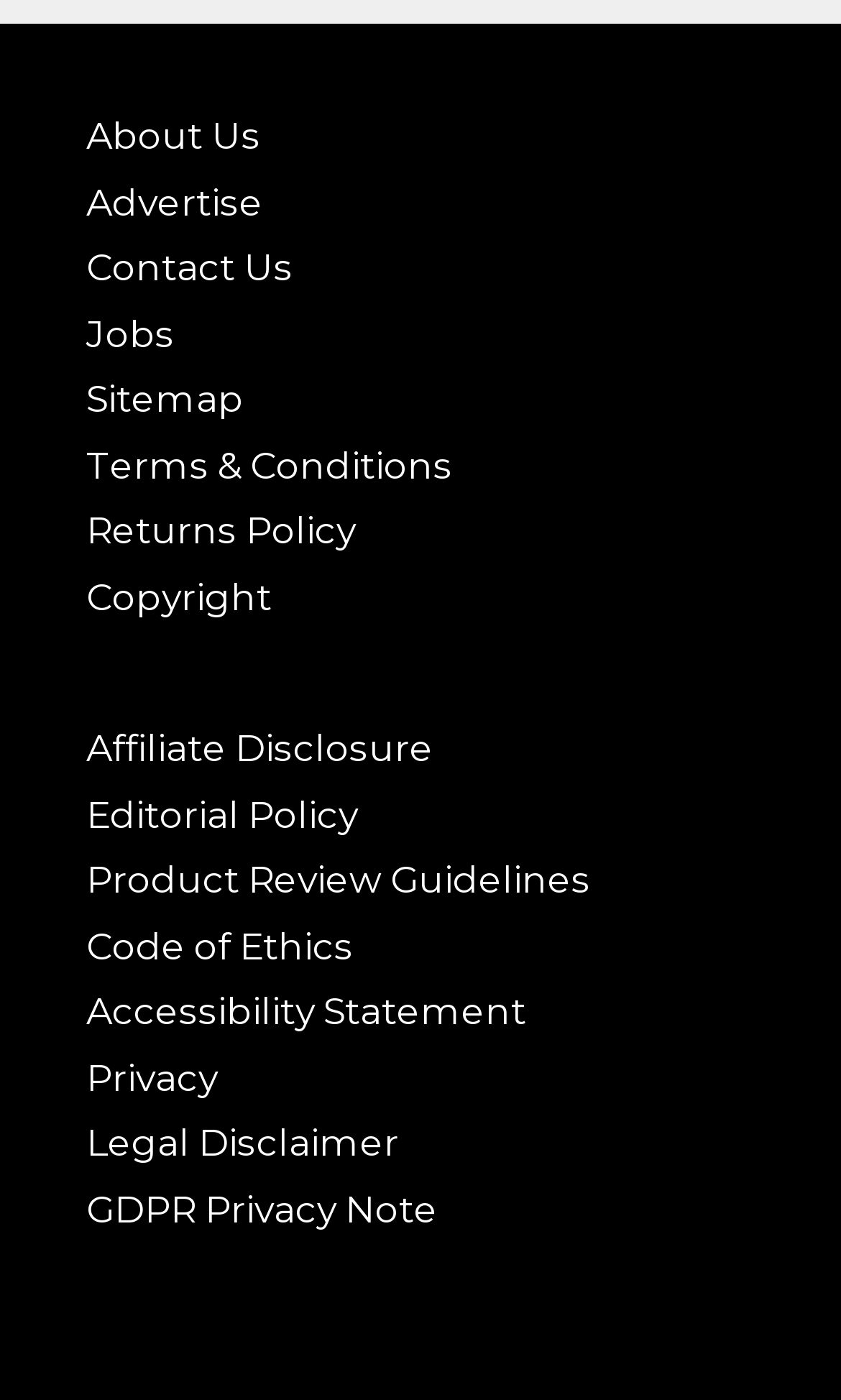Please identify the bounding box coordinates of the area that needs to be clicked to follow this instruction: "Read Privacy policy".

[0.103, 0.754, 0.259, 0.785]